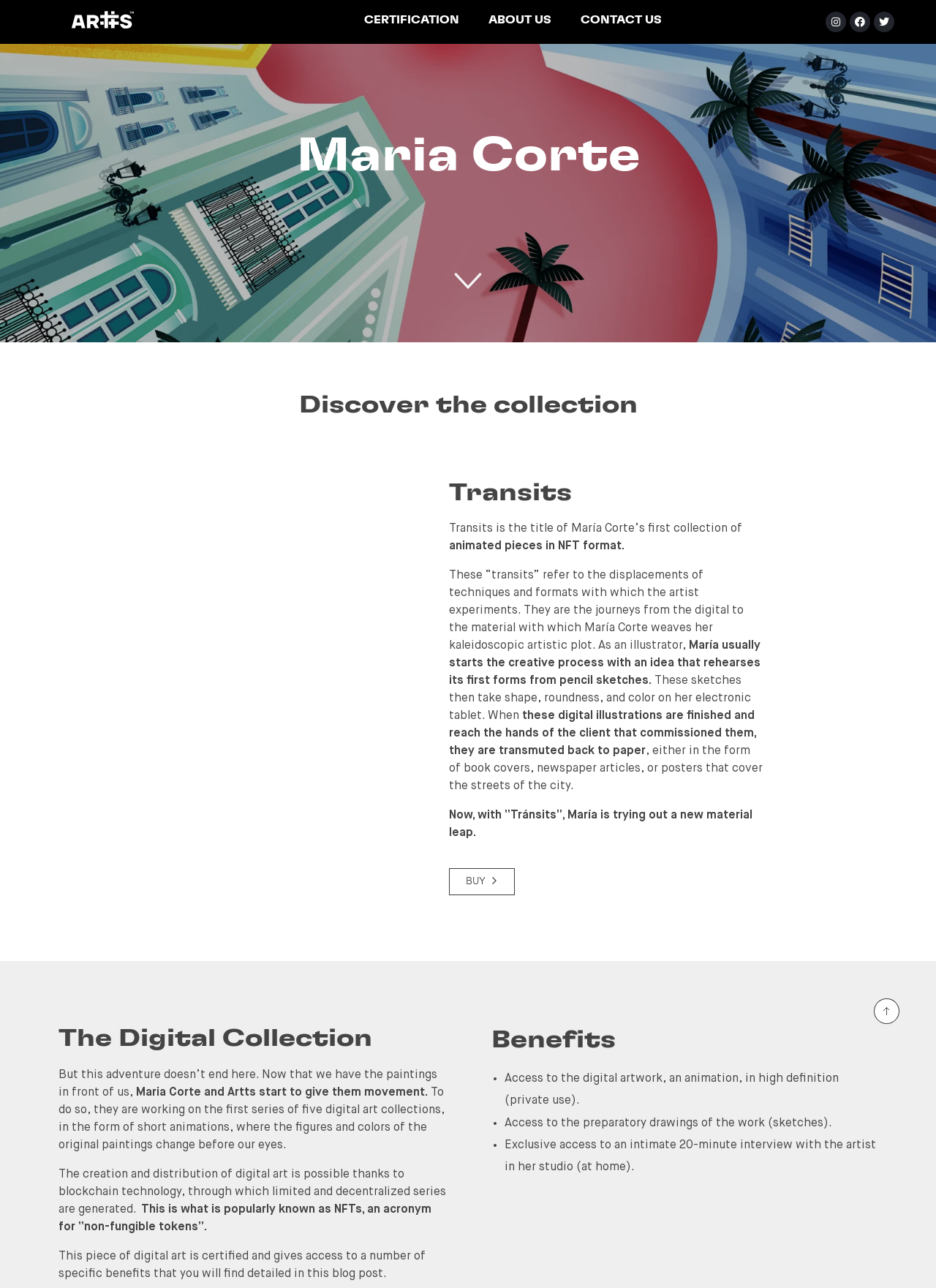Please identify the bounding box coordinates of the region to click in order to complete the given instruction: "Click the logo-ARTTS link". The coordinates should be four float numbers between 0 and 1, i.e., [left, top, right, bottom].

[0.074, 0.007, 0.256, 0.024]